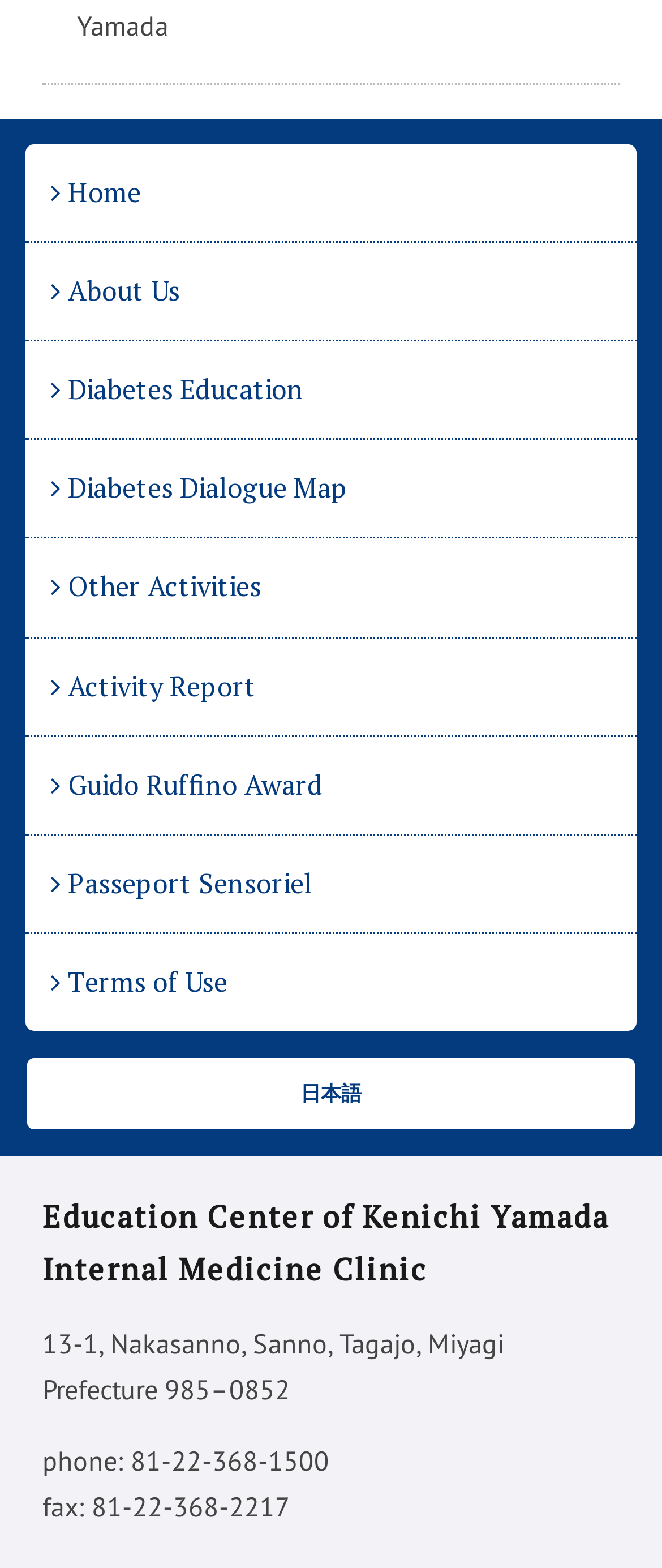How many links are in the top navigation menu?
Please look at the screenshot and answer in one word or a short phrase.

8